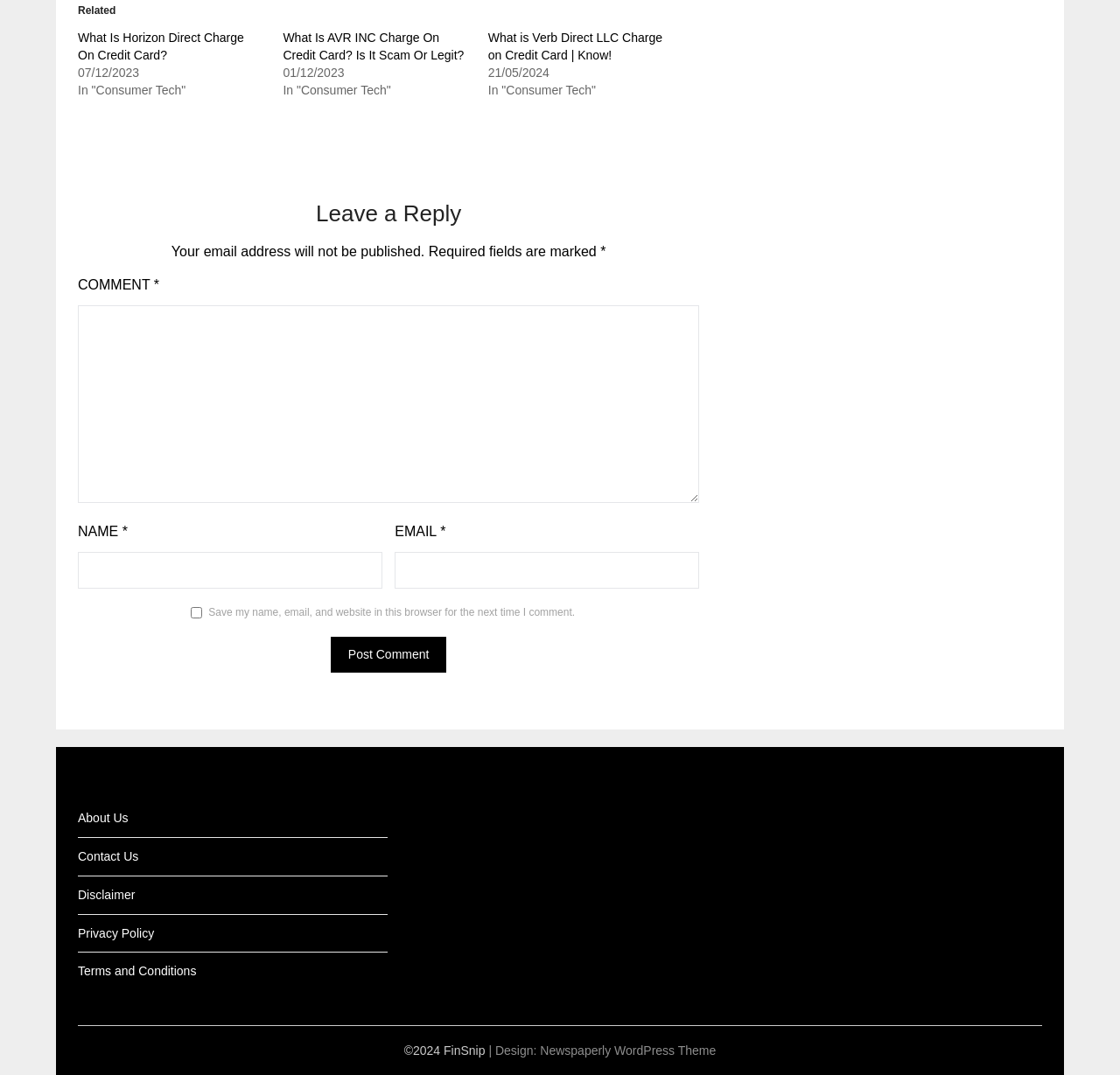Kindly determine the bounding box coordinates for the clickable area to achieve the given instruction: "Visit 'About Us'".

[0.07, 0.755, 0.115, 0.768]